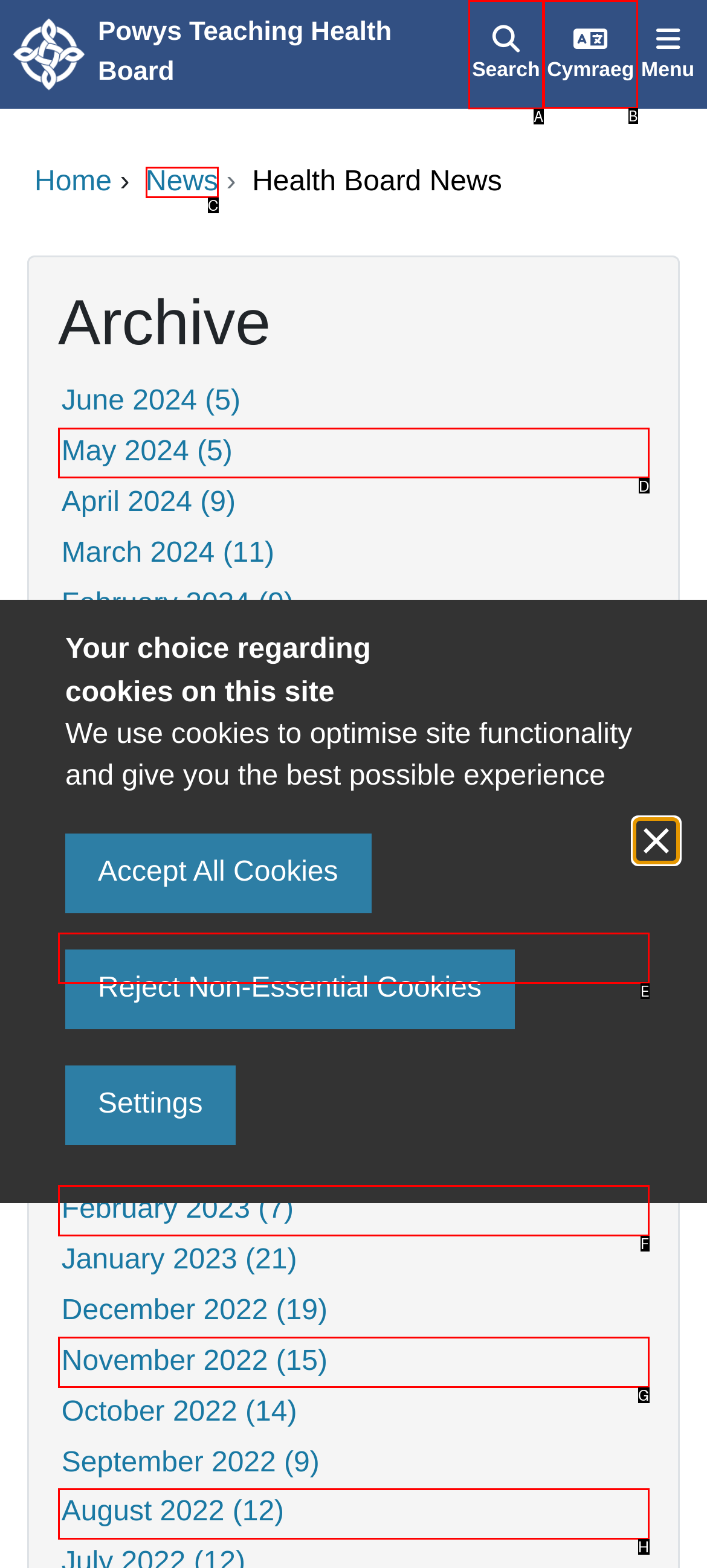Select the letter of the UI element you need to click on to fulfill this task: Switch to Welsh language. Write down the letter only.

B